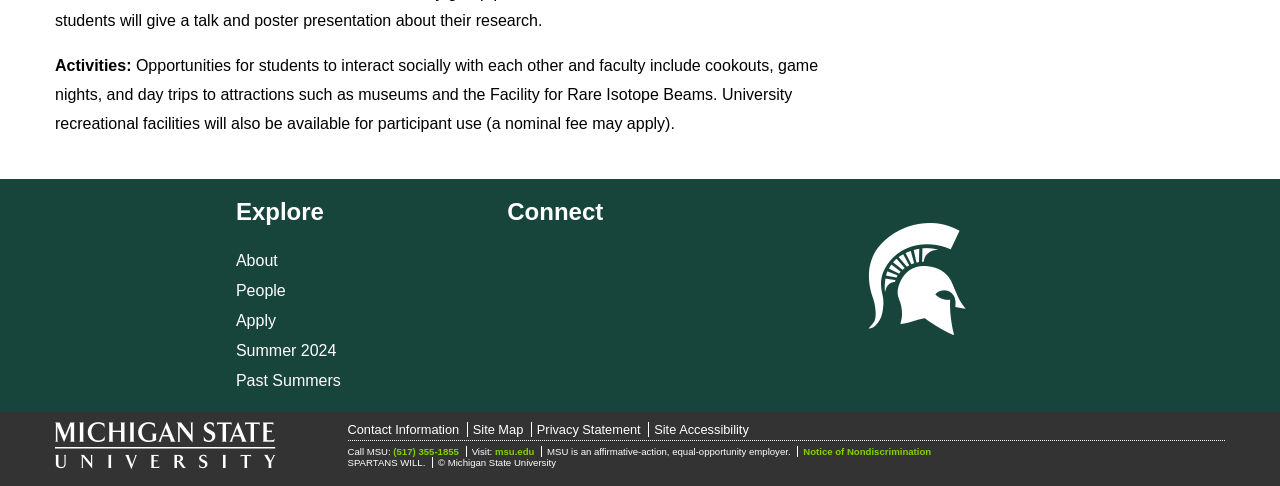What is the name of the university?
Provide a short answer using one word or a brief phrase based on the image.

Michigan State University